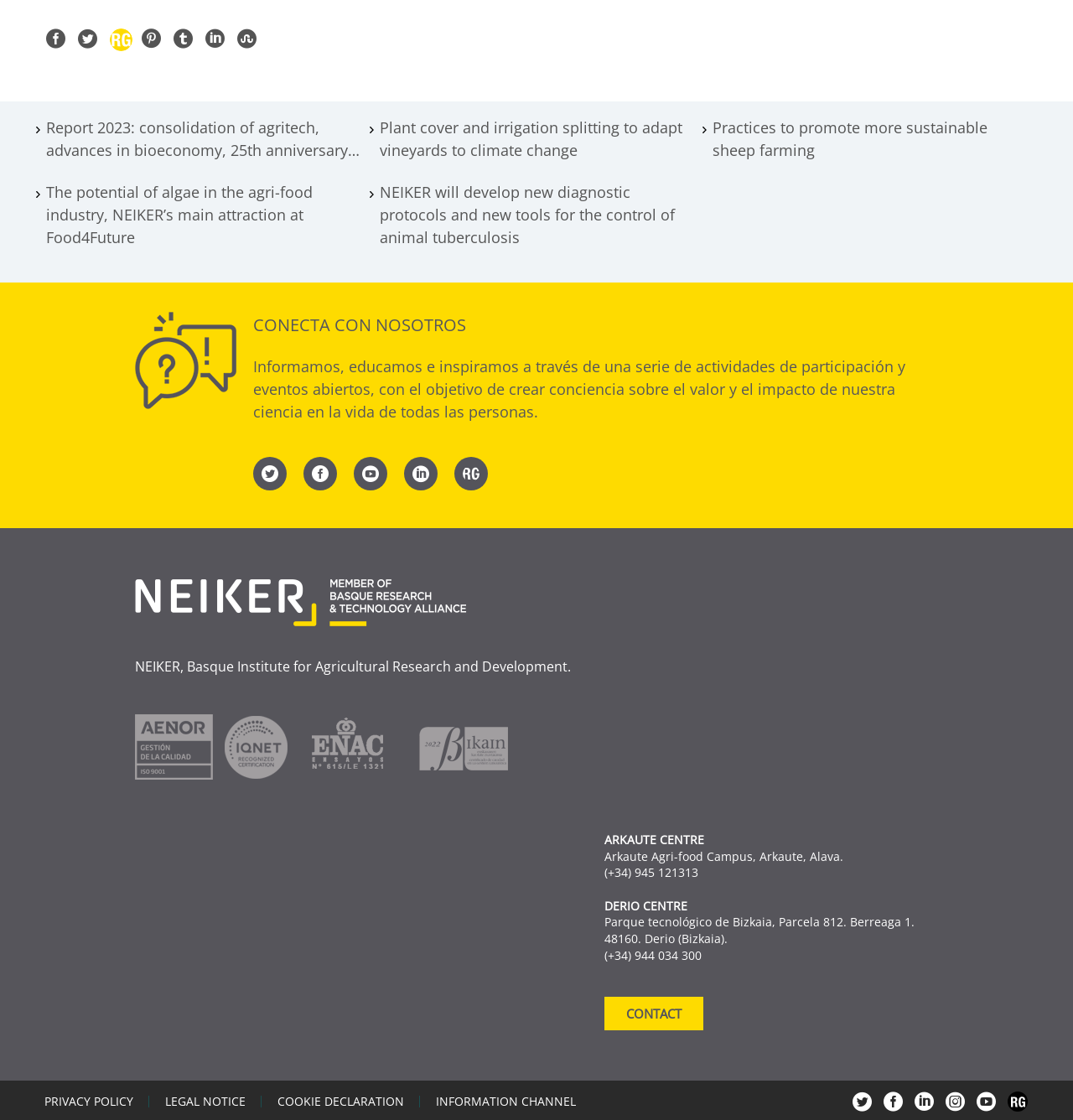Locate the bounding box coordinates of the element to click to perform the following action: 'Visit the ARKAUTE CENTRE'. The coordinates should be given as four float values between 0 and 1, in the form of [left, top, right, bottom].

[0.563, 0.743, 0.656, 0.757]